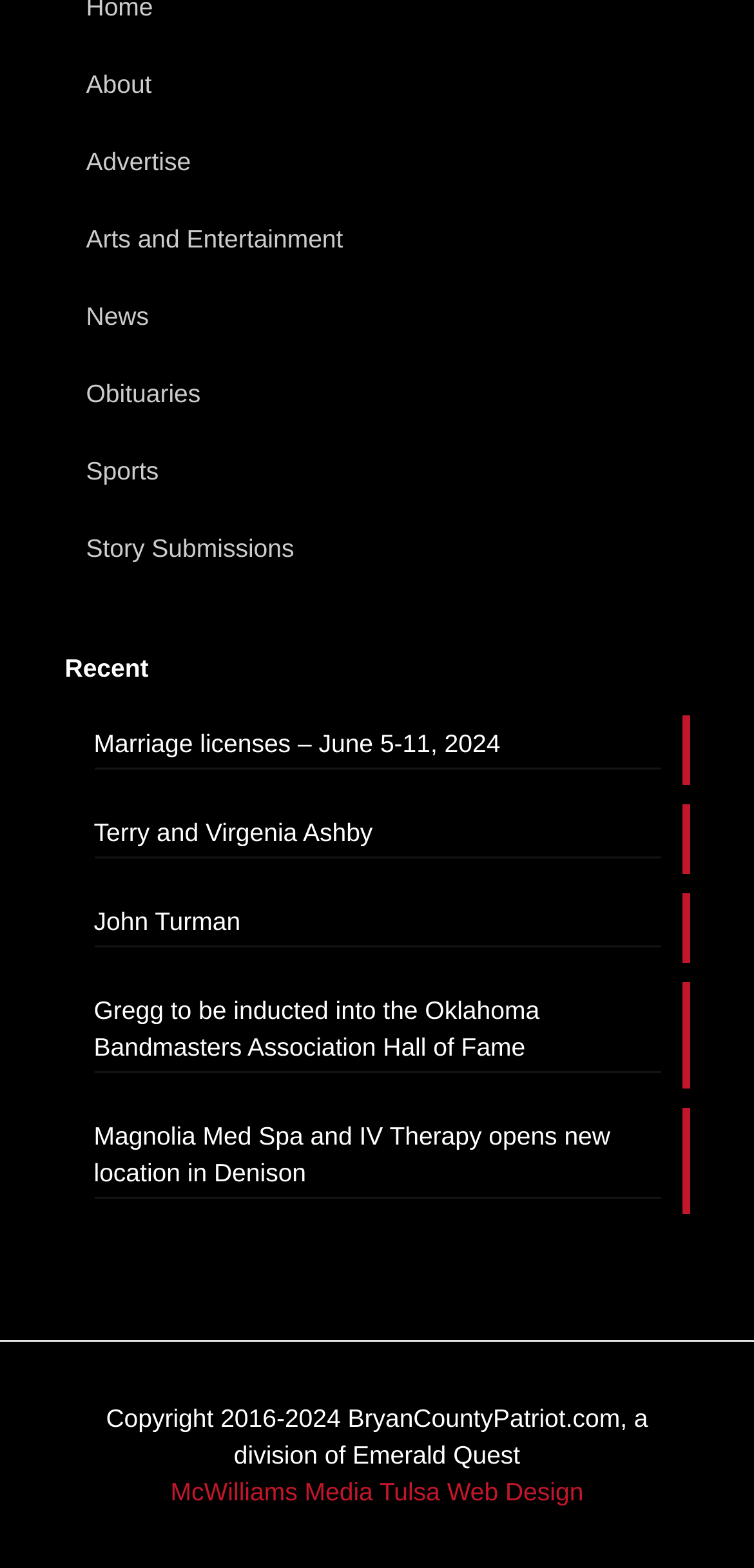Could you please study the image and provide a detailed answer to the question:
What is the purpose of the 'Story Submissions' link?

The presence of a 'Story Submissions' link on the webpage implies that users can submit their own stories or articles to be published on the website.